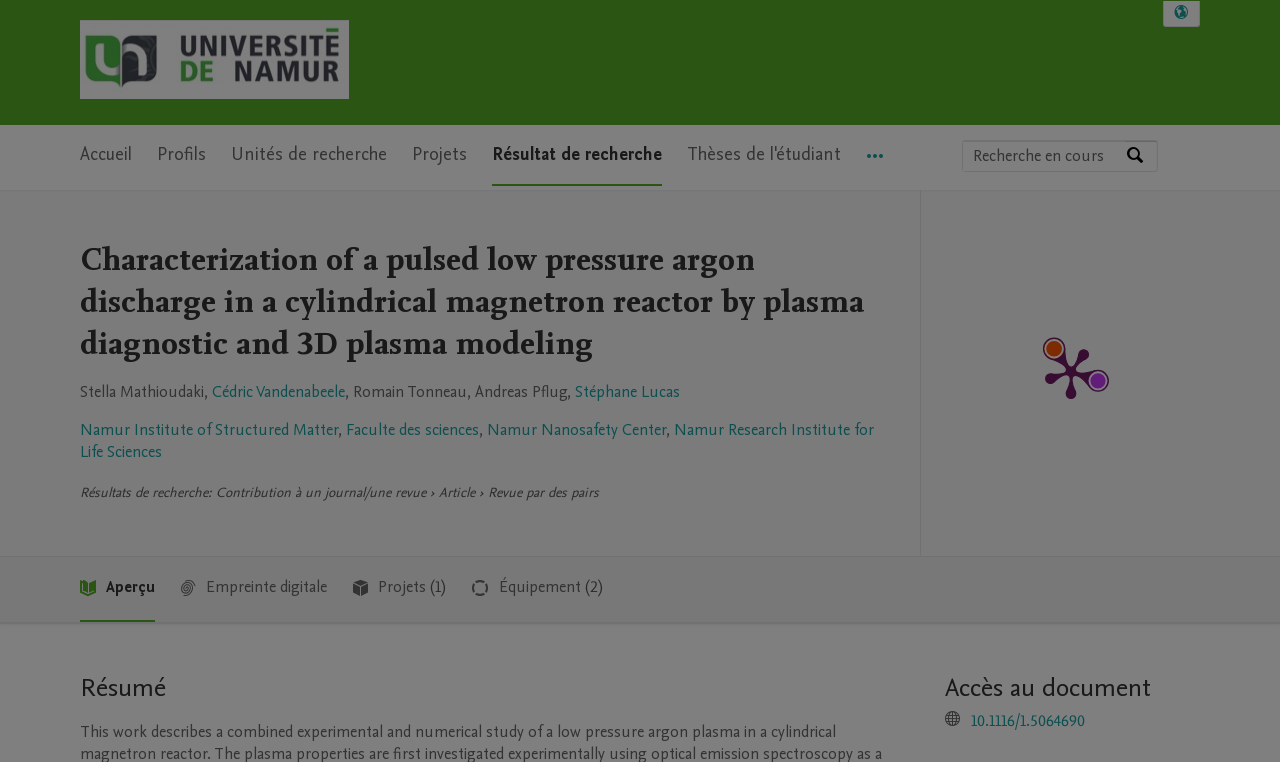Locate the bounding box of the UI element based on this description: "Cédric Vandenabeele". Provide four float numbers between 0 and 1 as [left, top, right, bottom].

[0.166, 0.499, 0.27, 0.528]